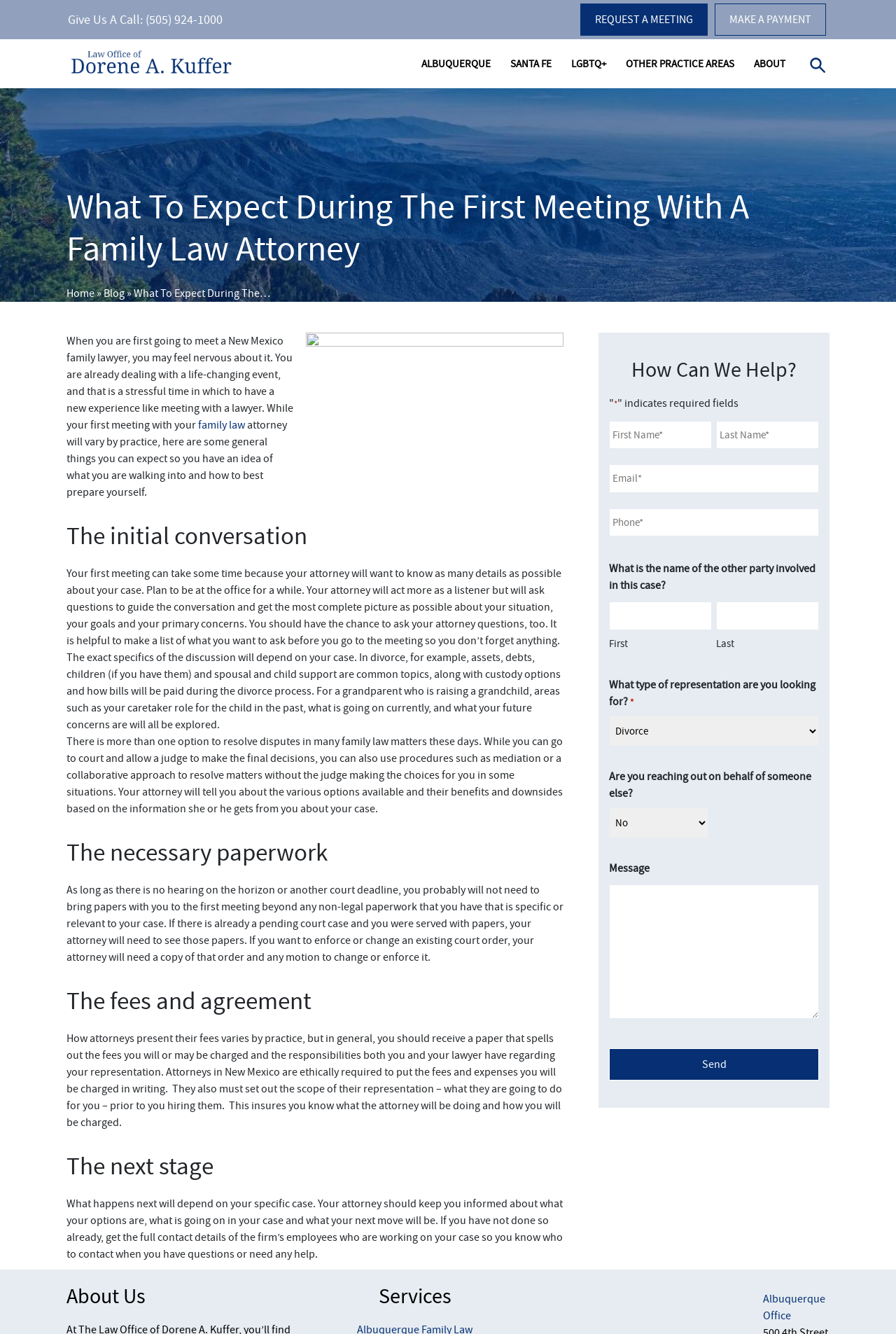Provide a brief response using a word or short phrase to this question:
What is the title of the webpage?

What To Expect During The First Meeting With A Family Law Attorney